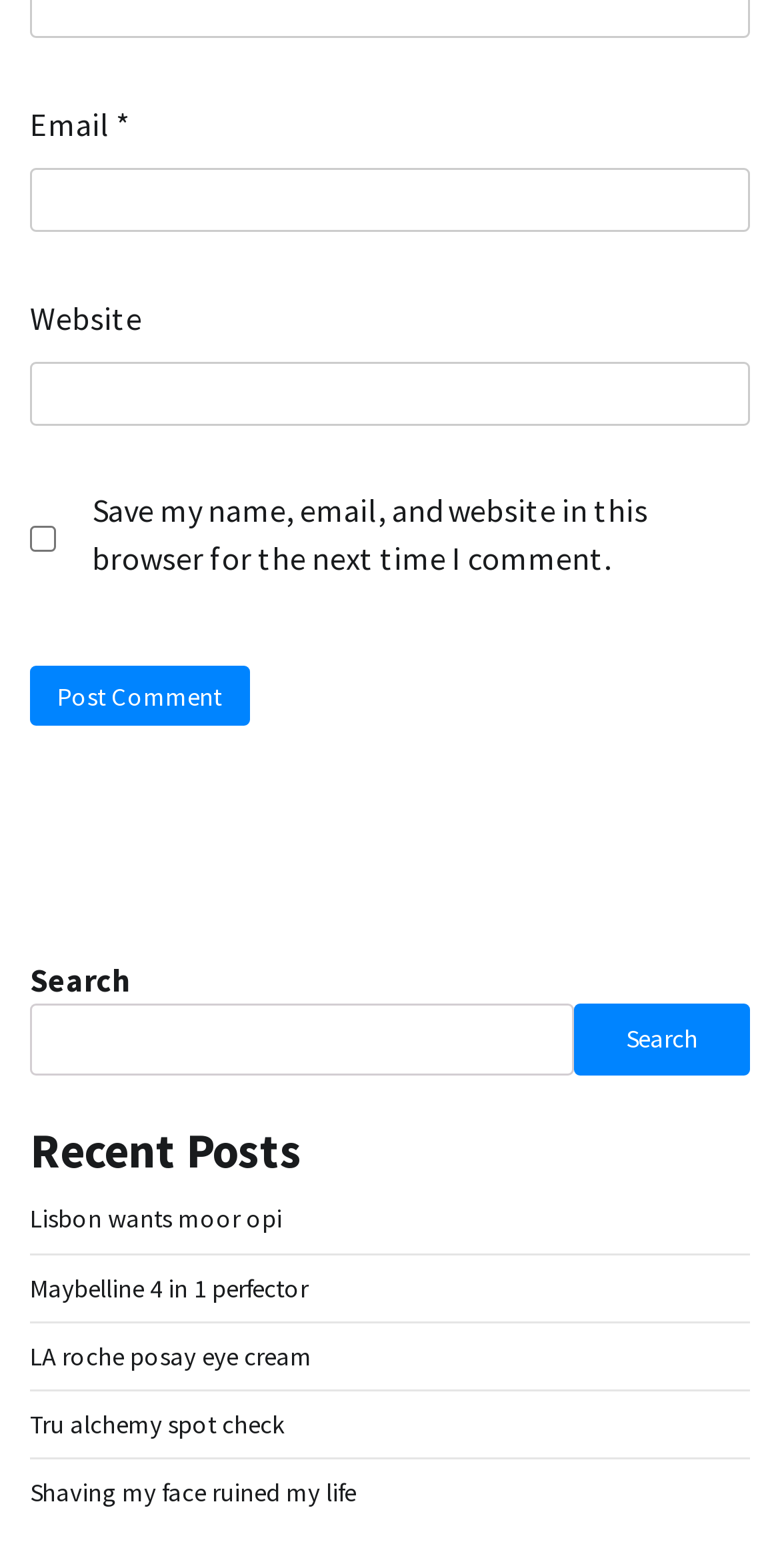Highlight the bounding box coordinates of the region I should click on to meet the following instruction: "Post a comment".

[0.038, 0.424, 0.32, 0.463]